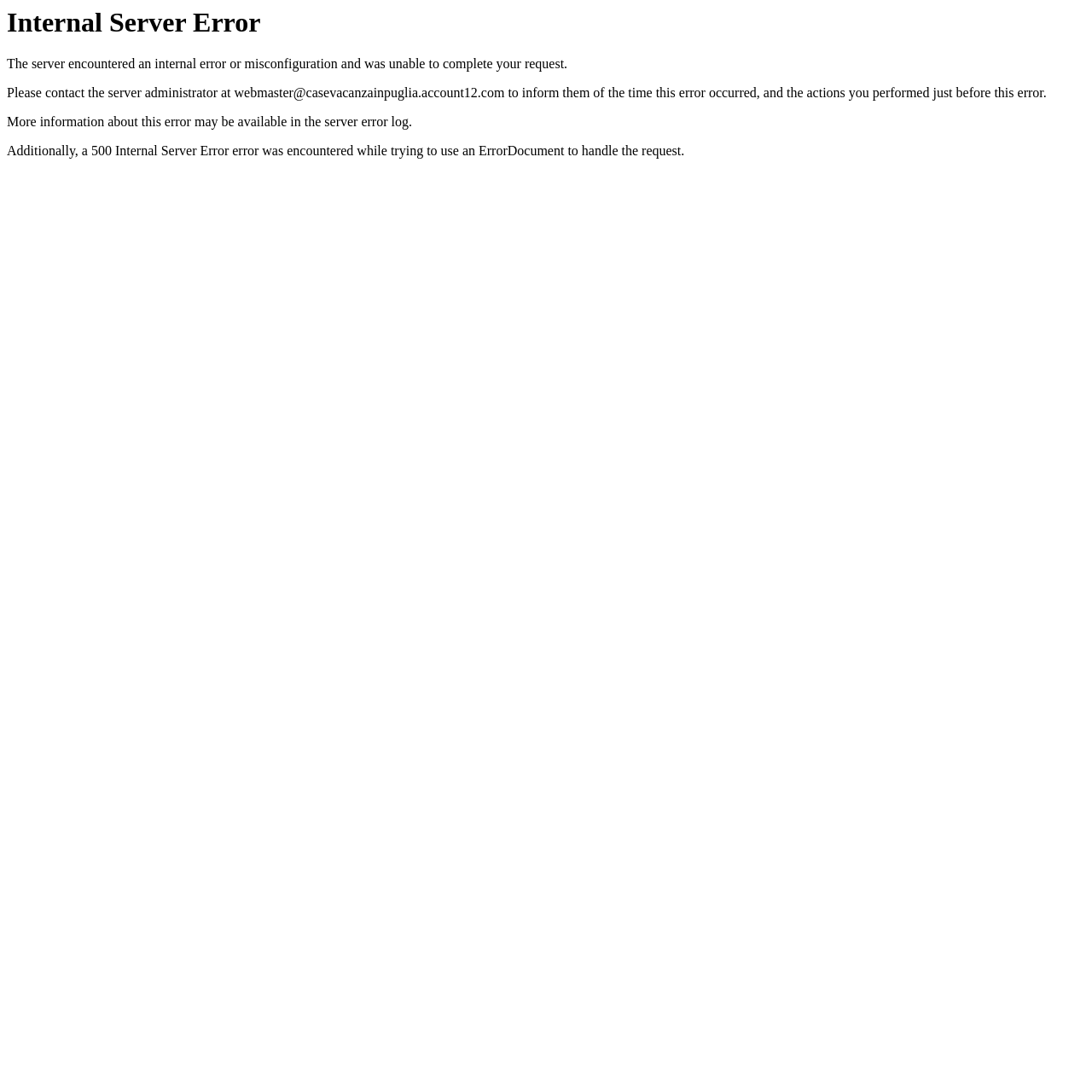Please extract the primary headline from the webpage.

Internal Server Error